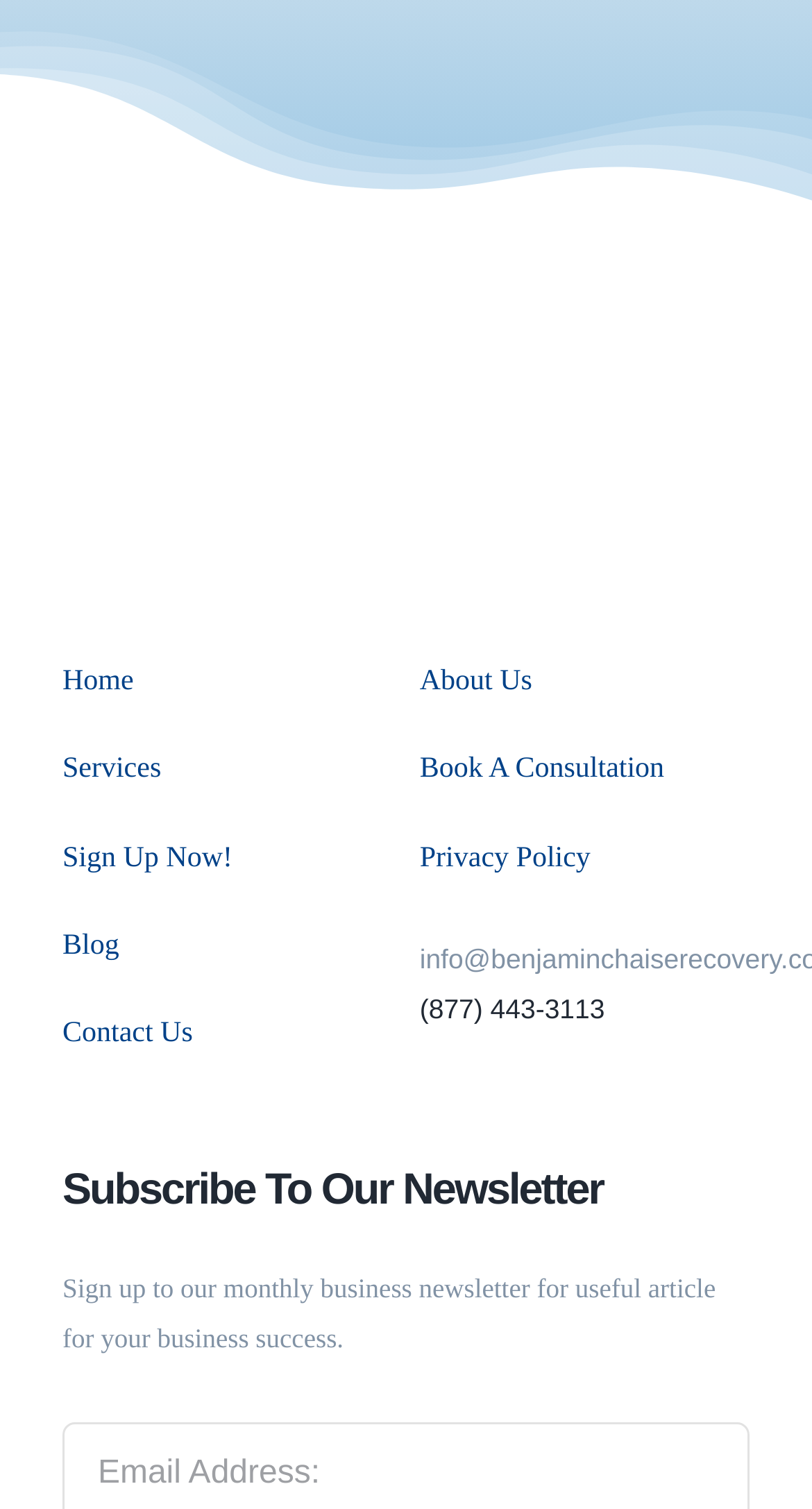Give a one-word or short phrase answer to this question: 
What is the purpose of the newsletter subscription?

For business success